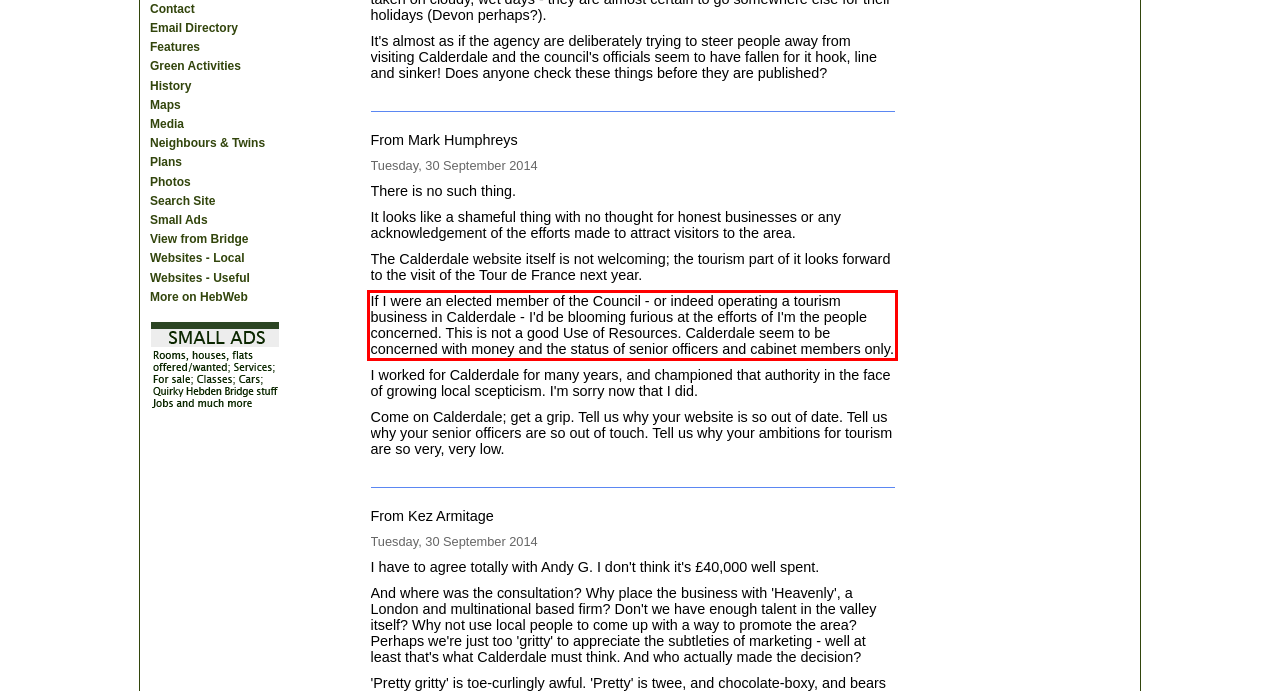Identify and transcribe the text content enclosed by the red bounding box in the given screenshot.

If I were an elected member of the Council - or indeed operating a tourism business in Calderdale - I'd be blooming furious at the efforts of I'm the people concerned. This is not a good Use of Resources. Calderdale seem to be concerned with money and the status of senior officers and cabinet members only.